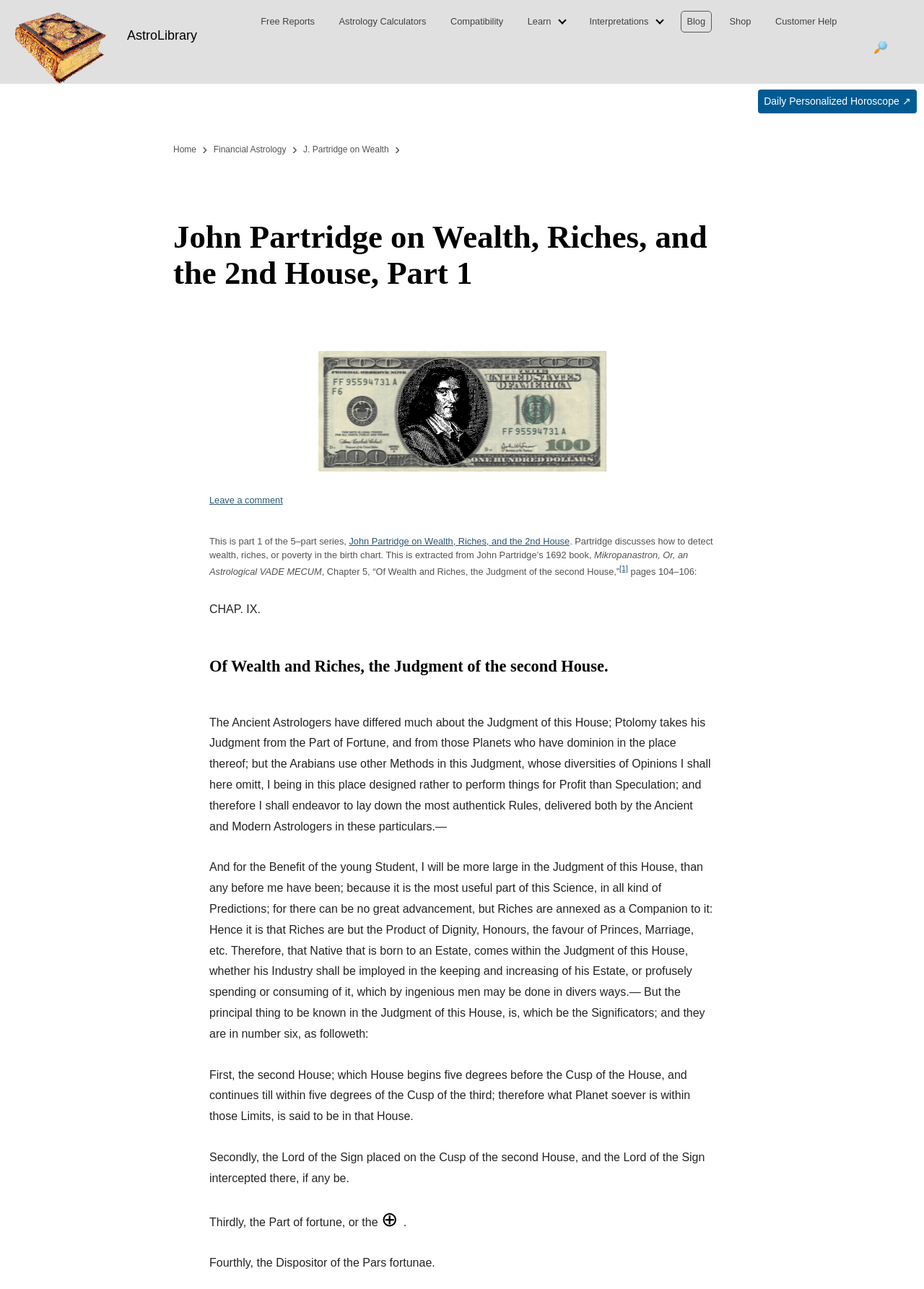Calculate the bounding box coordinates for the UI element based on the following description: "Free Reports". Ensure the coordinates are four float numbers between 0 and 1, i.e., [left, top, right, bottom].

[0.276, 0.009, 0.347, 0.025]